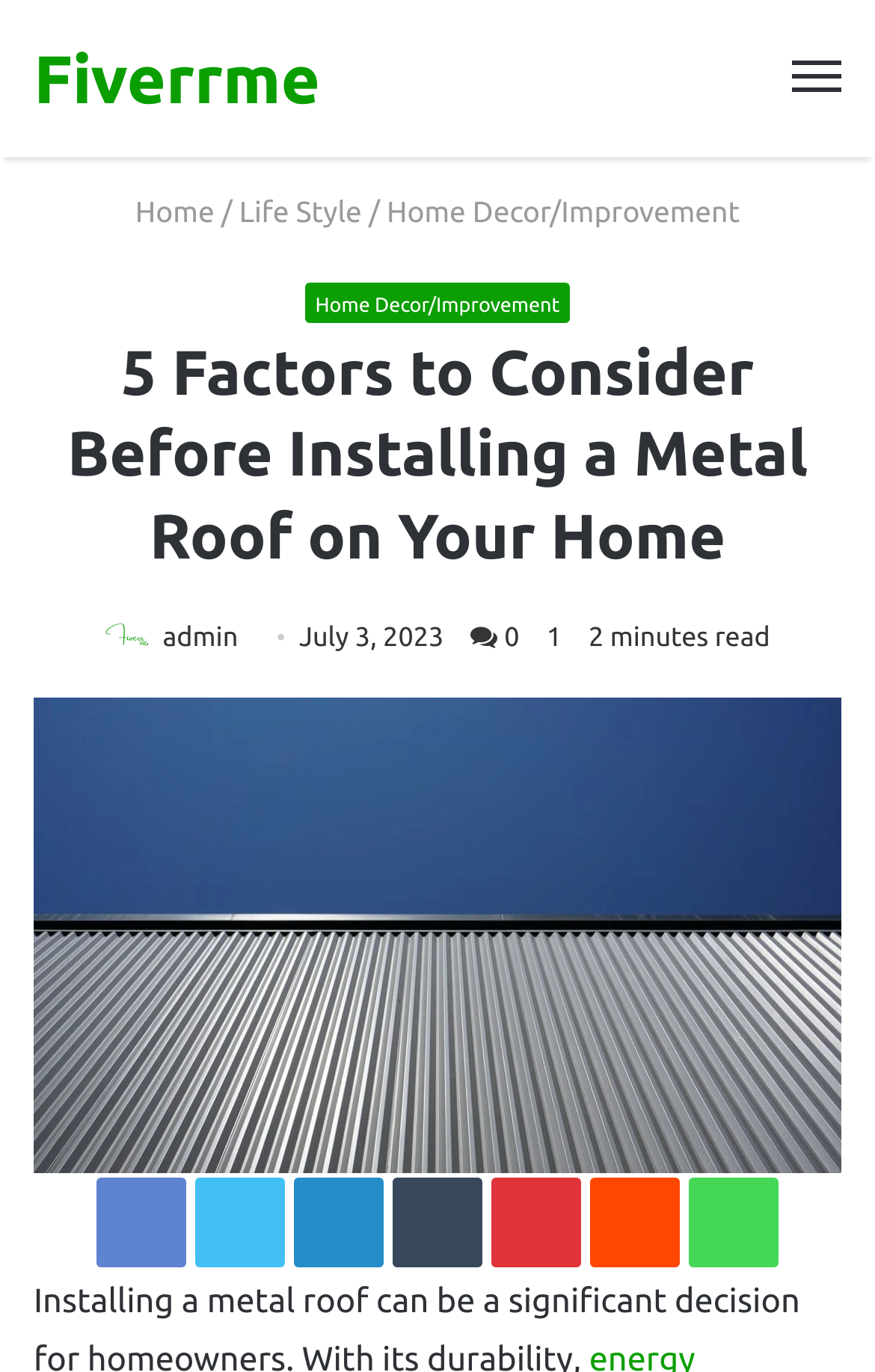What is the estimated reading time of the article?
Carefully examine the image and provide a detailed answer to the question.

According to the webpage content, the estimated reading time of the article is 2 minutes, as indicated by the text '2 minutes read'.